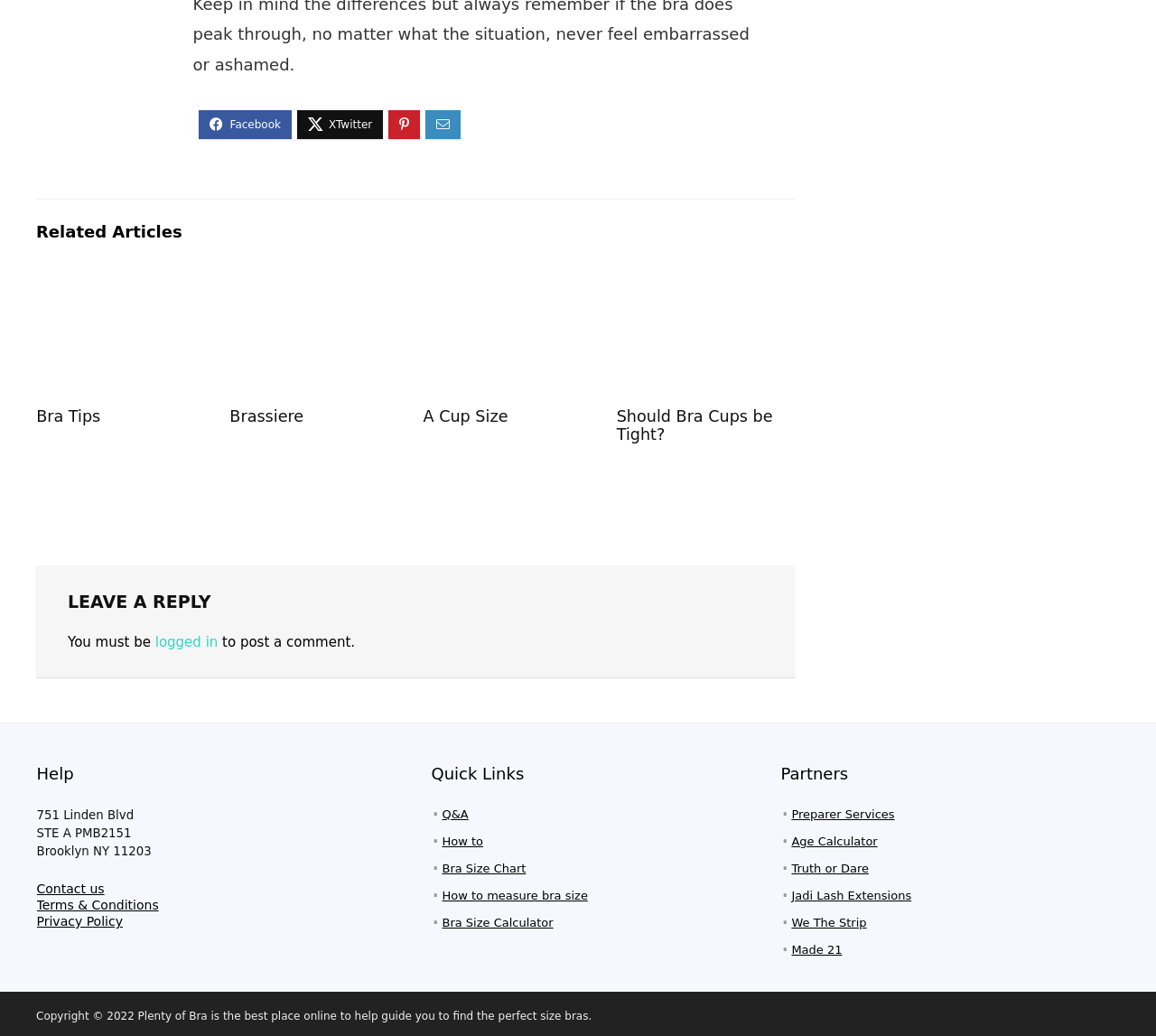Use a single word or phrase to answer the question: 
How many links are there in the 'Quick Links' section?

5